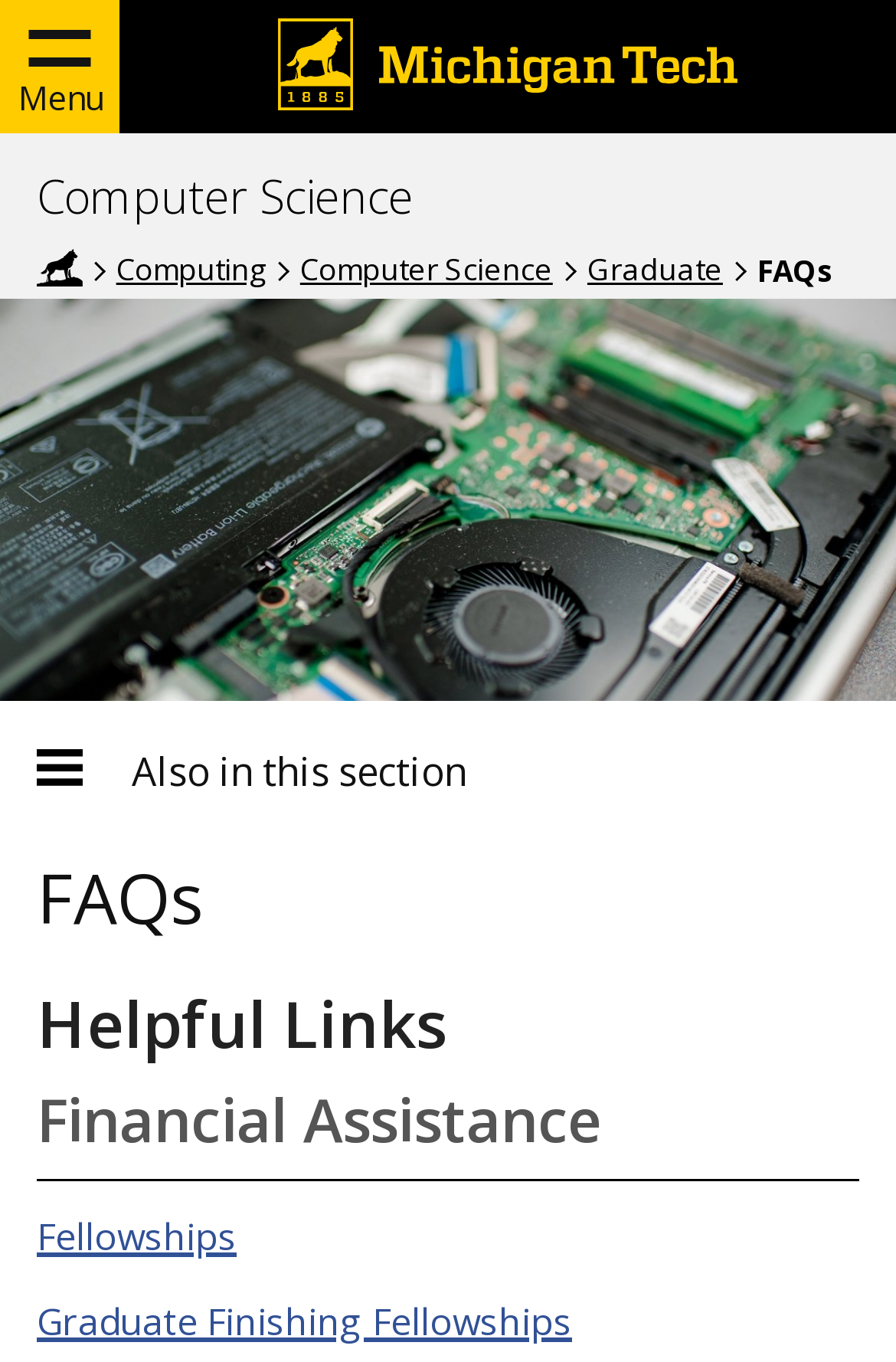Please find the bounding box coordinates of the clickable region needed to complete the following instruction: "Explore the Fellowships link". The bounding box coordinates must consist of four float numbers between 0 and 1, i.e., [left, top, right, bottom].

[0.036, 0.888, 0.269, 0.928]